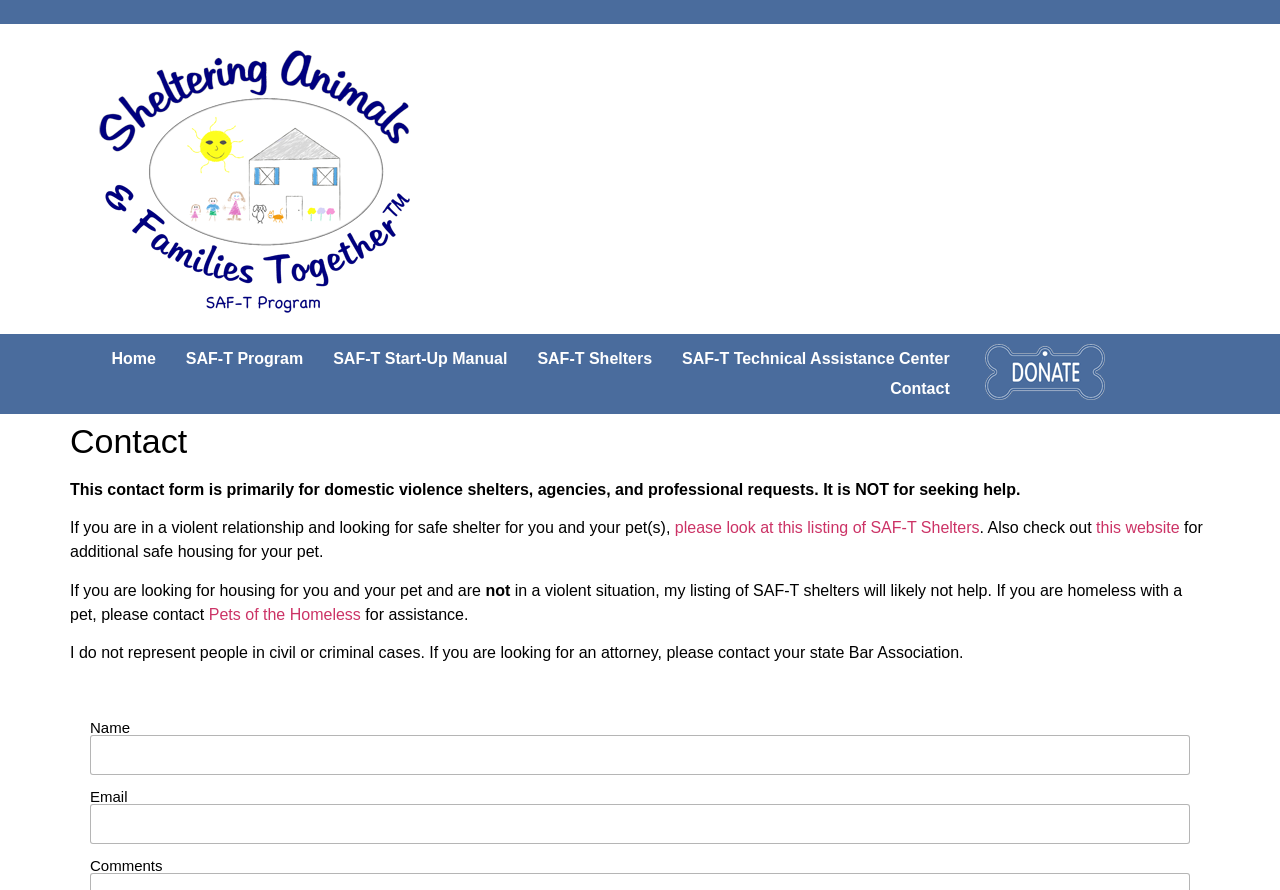Detail the features and information presented on the webpage.

The webpage is titled "Contact - SAF-T Program" and appears to be a contact form primarily for domestic violence shelters, agencies, and professional requests. At the top of the page, there is a navigation menu with links to "Home", "SAF-T Program", "SAF-T Start-Up Manual", "SAF-T Shelters", "SAF-T Technical Assistance Center", and "Contact". To the right of the navigation menu, there is a "Donate" link with an accompanying image.

Below the navigation menu, there is a heading that reads "Contact". The main content of the page is divided into two sections. The first section explains that the contact form is not for seeking help and provides information on where to find safe shelter for those in violent relationships. There are links to a listing of SAF-T Shelters and an external website for additional safe housing options.

The second section of the main content explains that the contact form is not for those looking for housing or legal assistance. There is a link to "Pets of the Homeless" for those who are homeless with pets, and a note that the author does not represent people in civil or criminal cases.

At the bottom of the page, there is a contact form with fields for "Name", "Email", and "Comments". All fields are required.